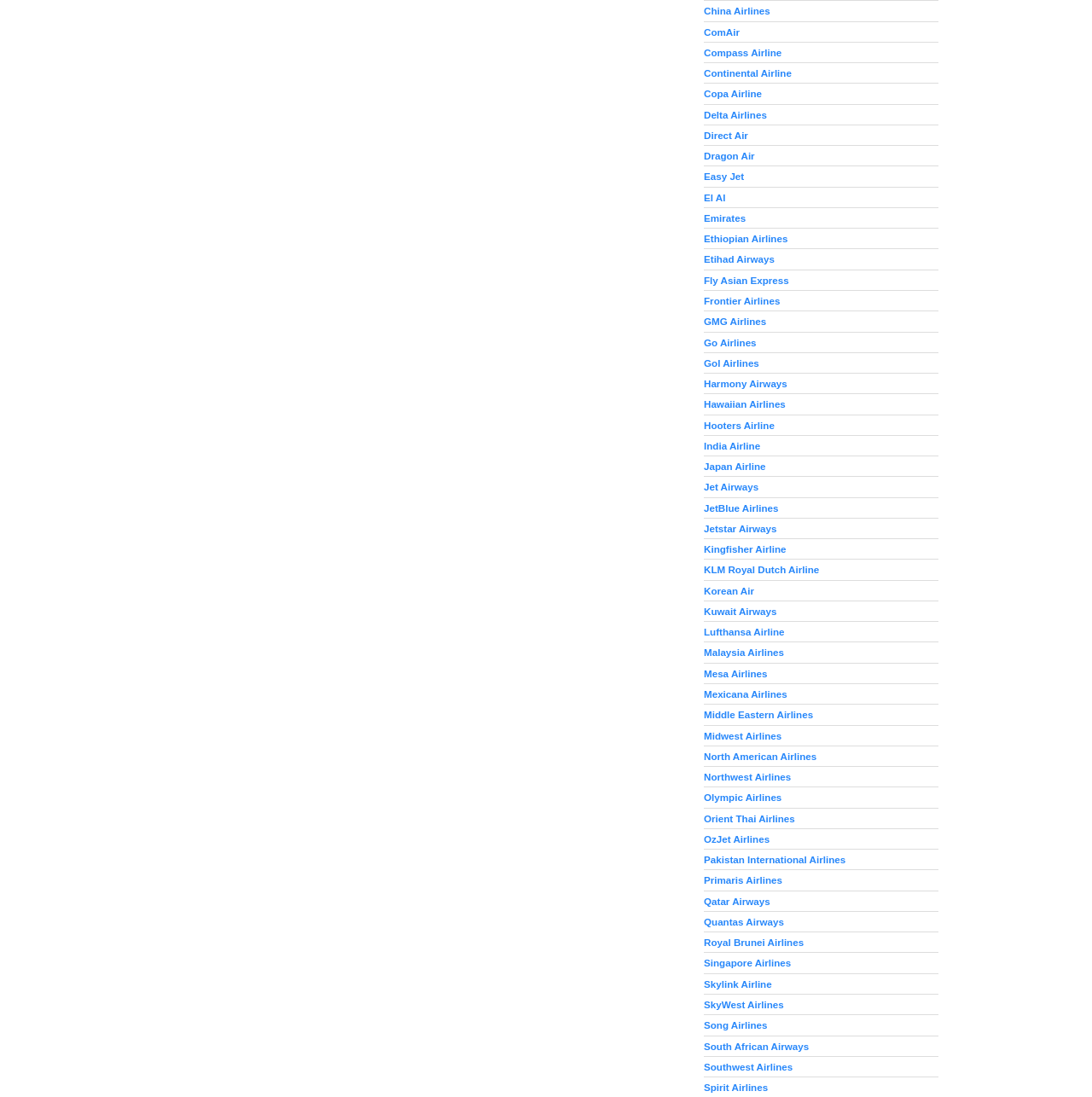Determine the bounding box coordinates for the element that should be clicked to follow this instruction: "Click on China Airlines". The coordinates should be given as four float numbers between 0 and 1, in the format [left, top, right, bottom].

[0.645, 0.005, 0.705, 0.015]